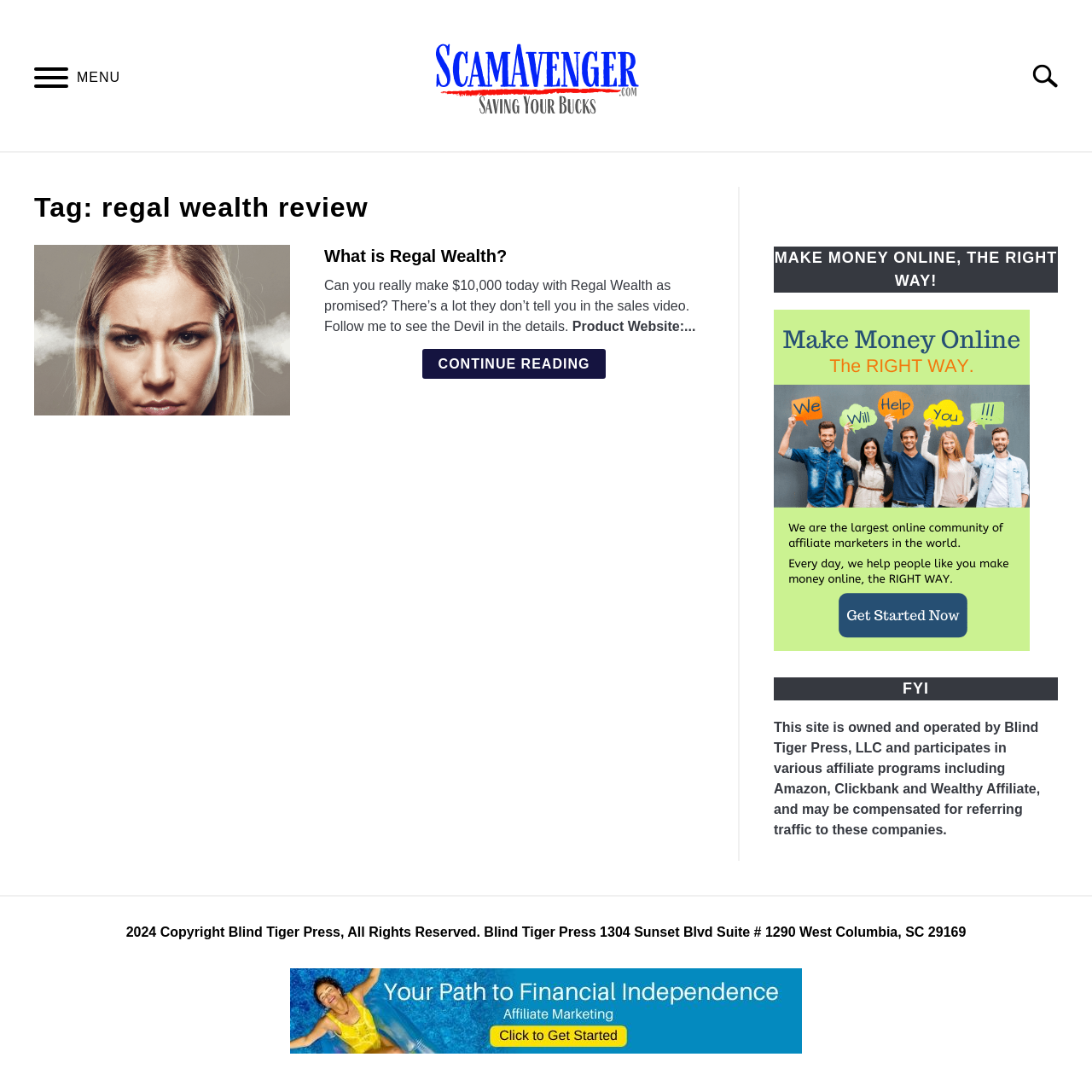Provide an in-depth caption for the elements present on the webpage.

The webpage is about a review of Regal Wealth, a program that claims to help people make money online. At the top of the page, there is a menu button on the left and a search bar on the right. The menu button is labeled "MENU" and is not expanded. The search bar has a placeholder text "Search for:".

Below the top navigation, there is a main content area that takes up most of the page. It is divided into two sections: a main article section on the left and a complementary section on the right. The main article section has a heading that reads "Tag: regal wealth review" and an article that discusses the program. The article has a subheading that asks "What is Regal Wealth?" and a brief summary of the program. There is also a link to continue reading the article.

The complementary section on the right has a heading that reads "MAKE MONEY ONLINE, THE RIGHT WAY!" and a link below it. There is also a section labeled "FYI" that has a disclaimer about the website's affiliation with various companies.

At the very bottom of the page, there is a footer section that contains copyright information and a link to the website's terms and conditions. The copyright information includes the website's name, address, and contact information.